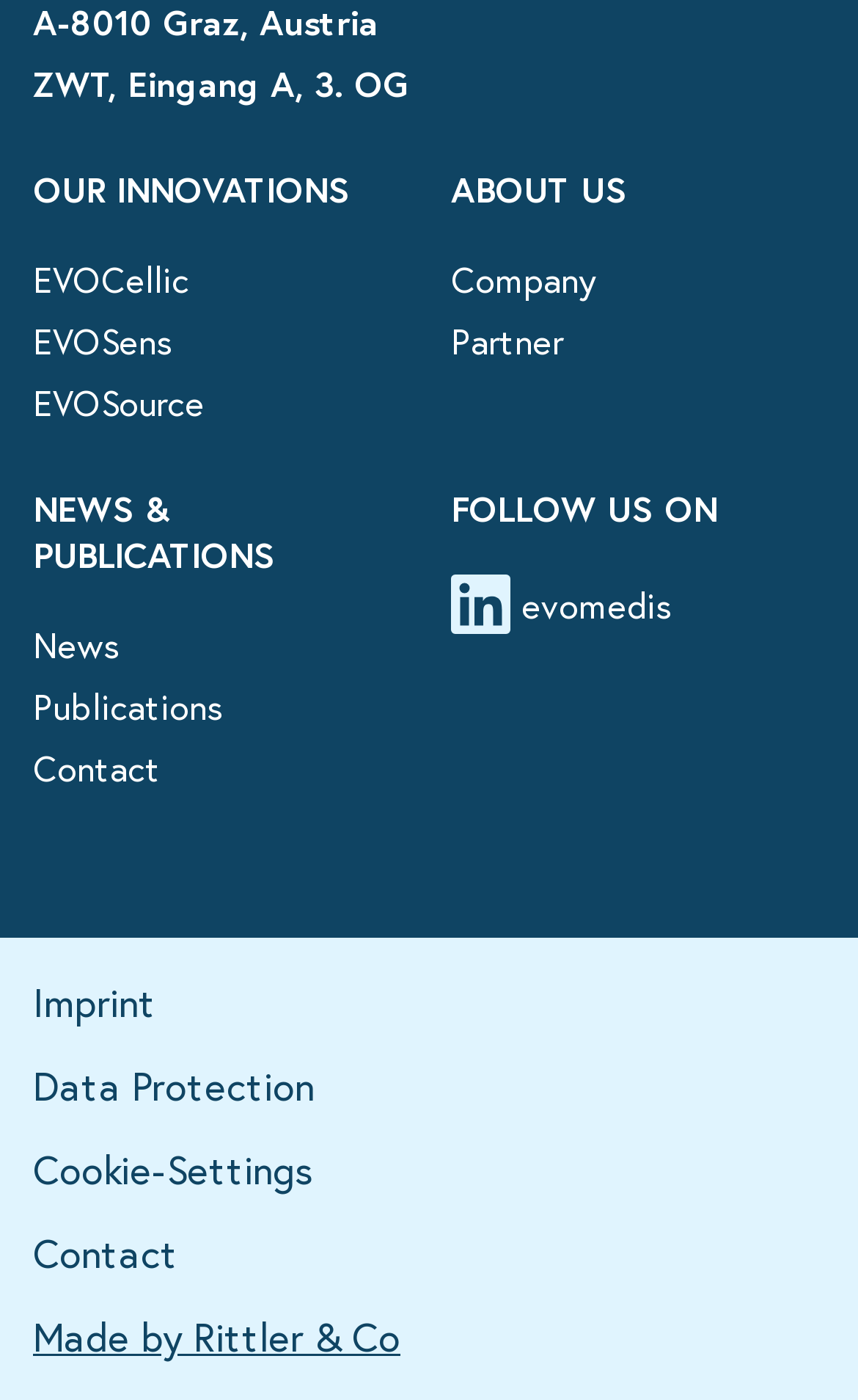Specify the bounding box coordinates of the region I need to click to perform the following instruction: "Click on EVOCellic". The coordinates must be four float numbers in the range of 0 to 1, i.e., [left, top, right, bottom].

[0.038, 0.183, 0.221, 0.216]